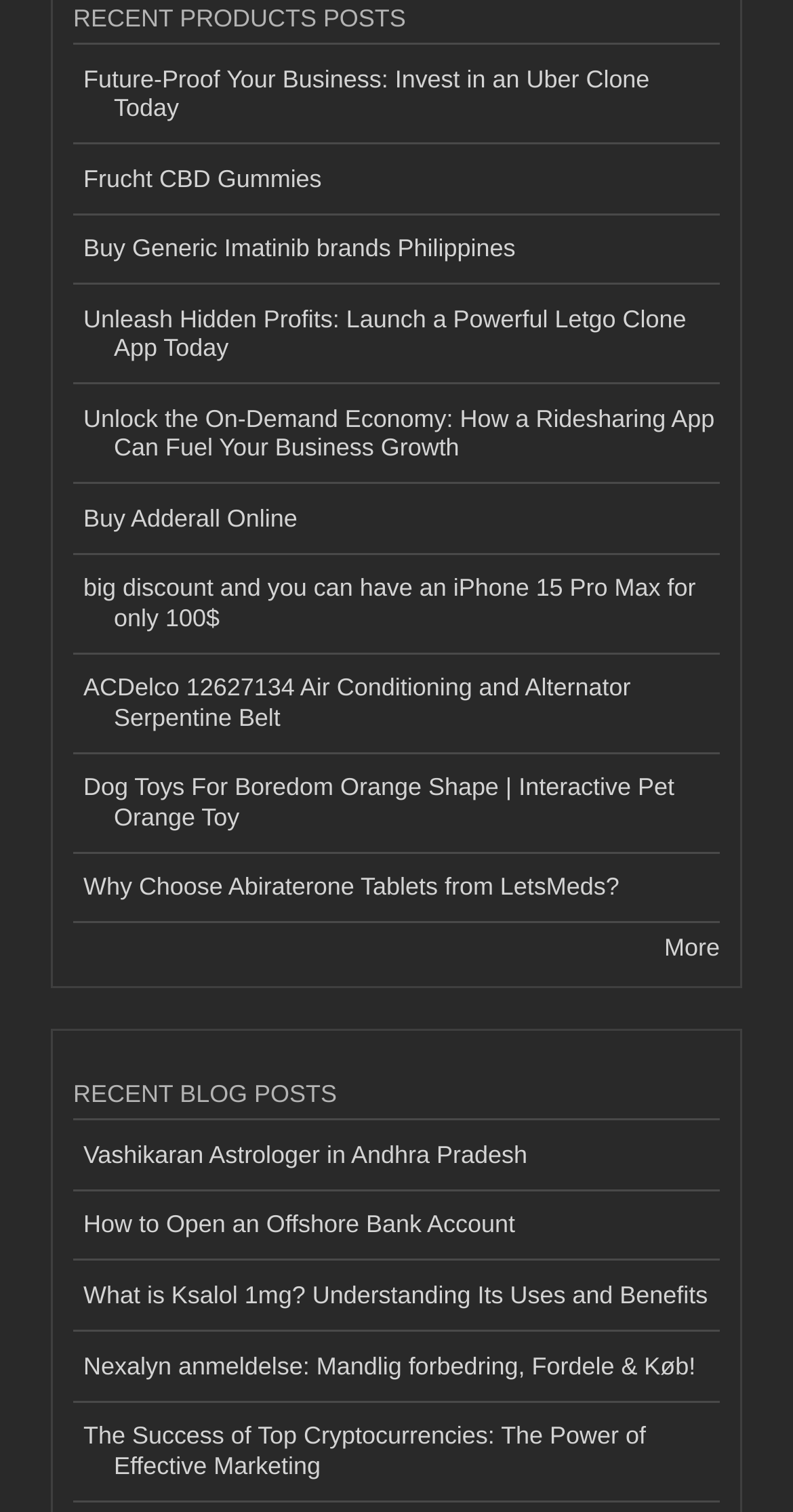Please find the bounding box coordinates of the element that must be clicked to perform the given instruction: "View 'Dog Toys For Boredom Orange Shape | Interactive Pet Orange Toy'". The coordinates should be four float numbers from 0 to 1, i.e., [left, top, right, bottom].

[0.092, 0.498, 0.908, 0.564]